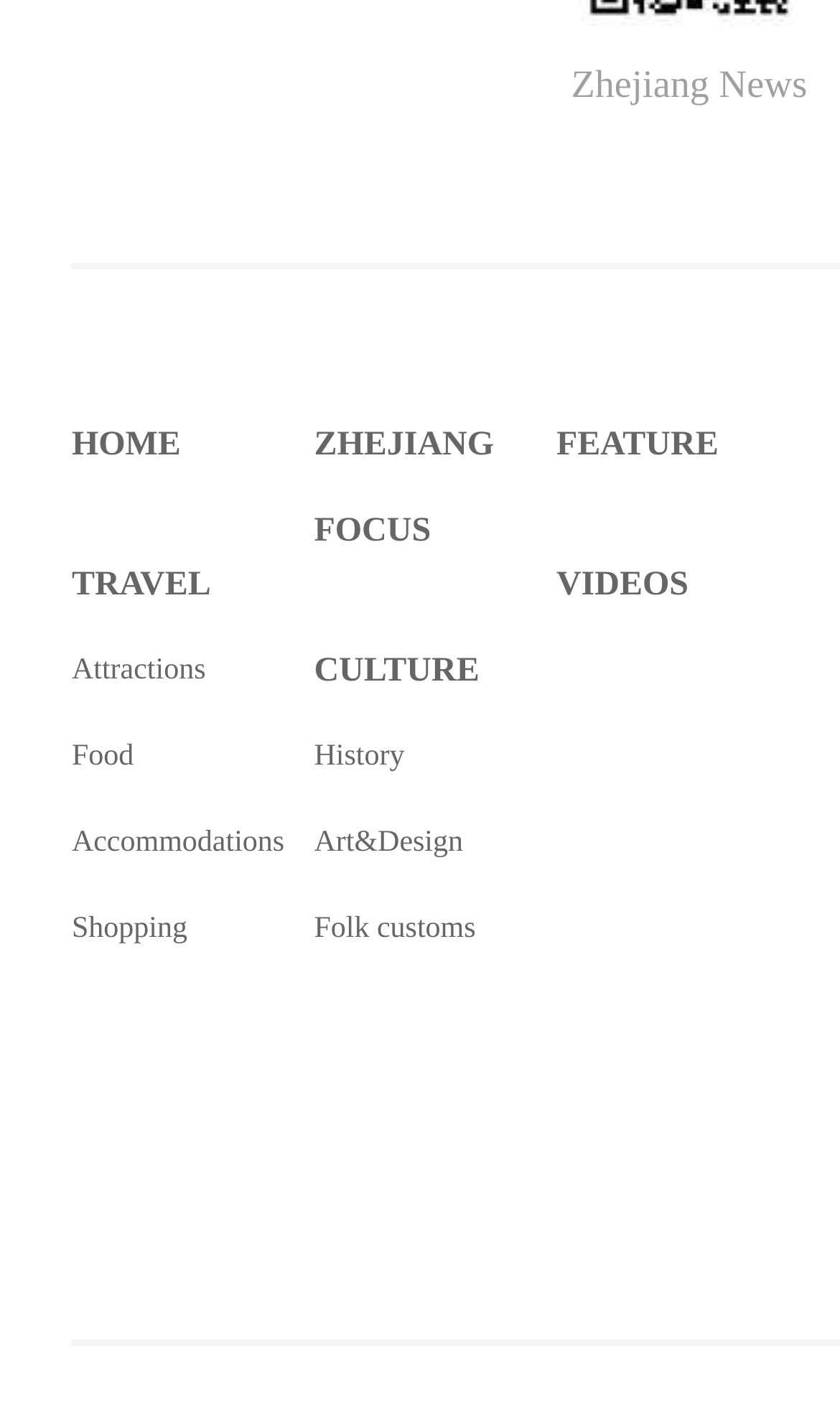Highlight the bounding box coordinates of the element you need to click to perform the following instruction: "go to home page."

[0.085, 0.302, 0.215, 0.328]